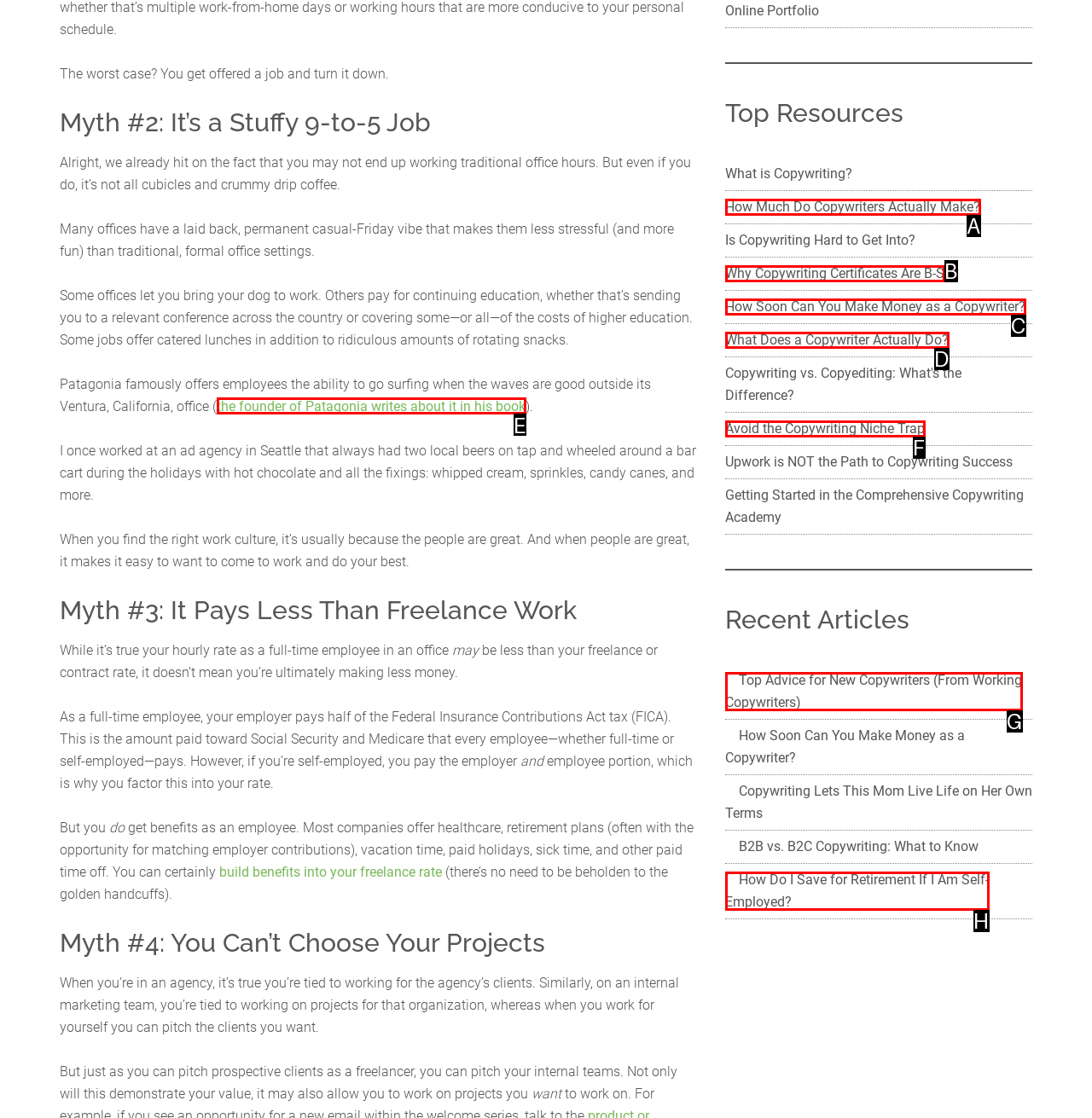Identify the option that corresponds to the description: Why Copywriting Certificates Are B-S. Provide only the letter of the option directly.

B